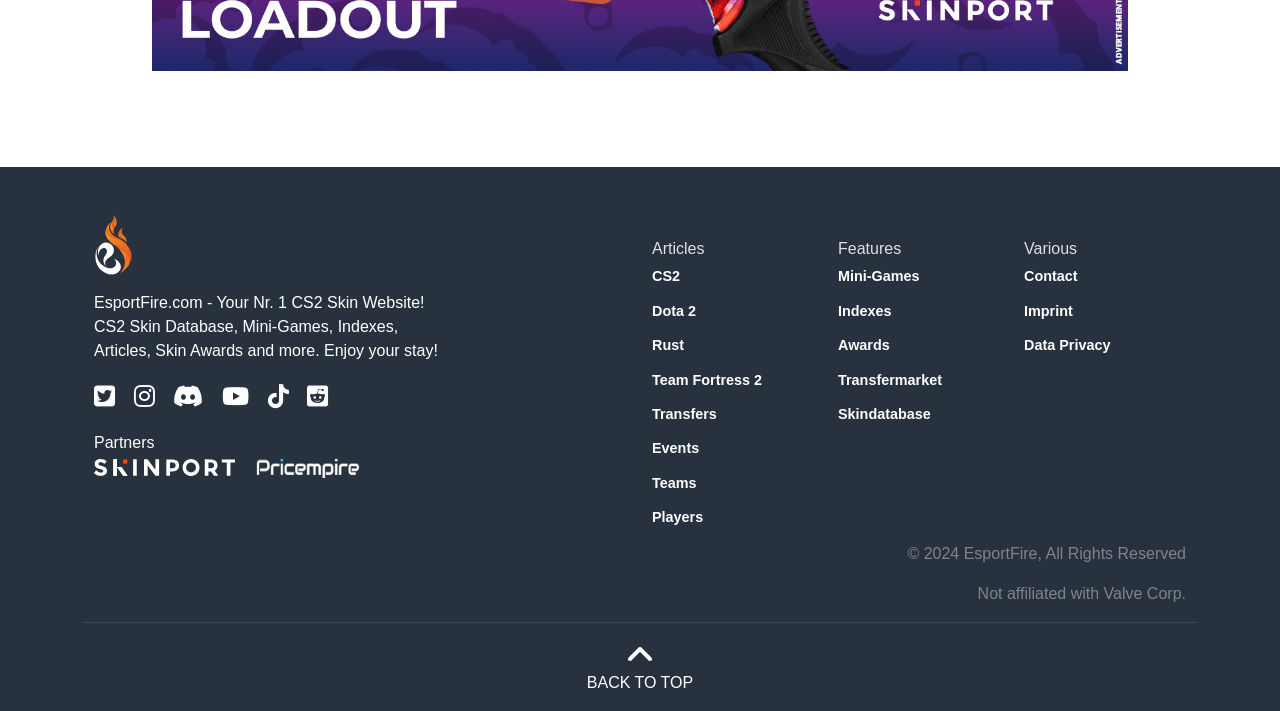Locate the bounding box coordinates of the area to click to fulfill this instruction: "Scroll back to top". The bounding box should be presented as four float numbers between 0 and 1, in the order [left, top, right, bottom].

[0.064, 0.898, 0.936, 0.999]